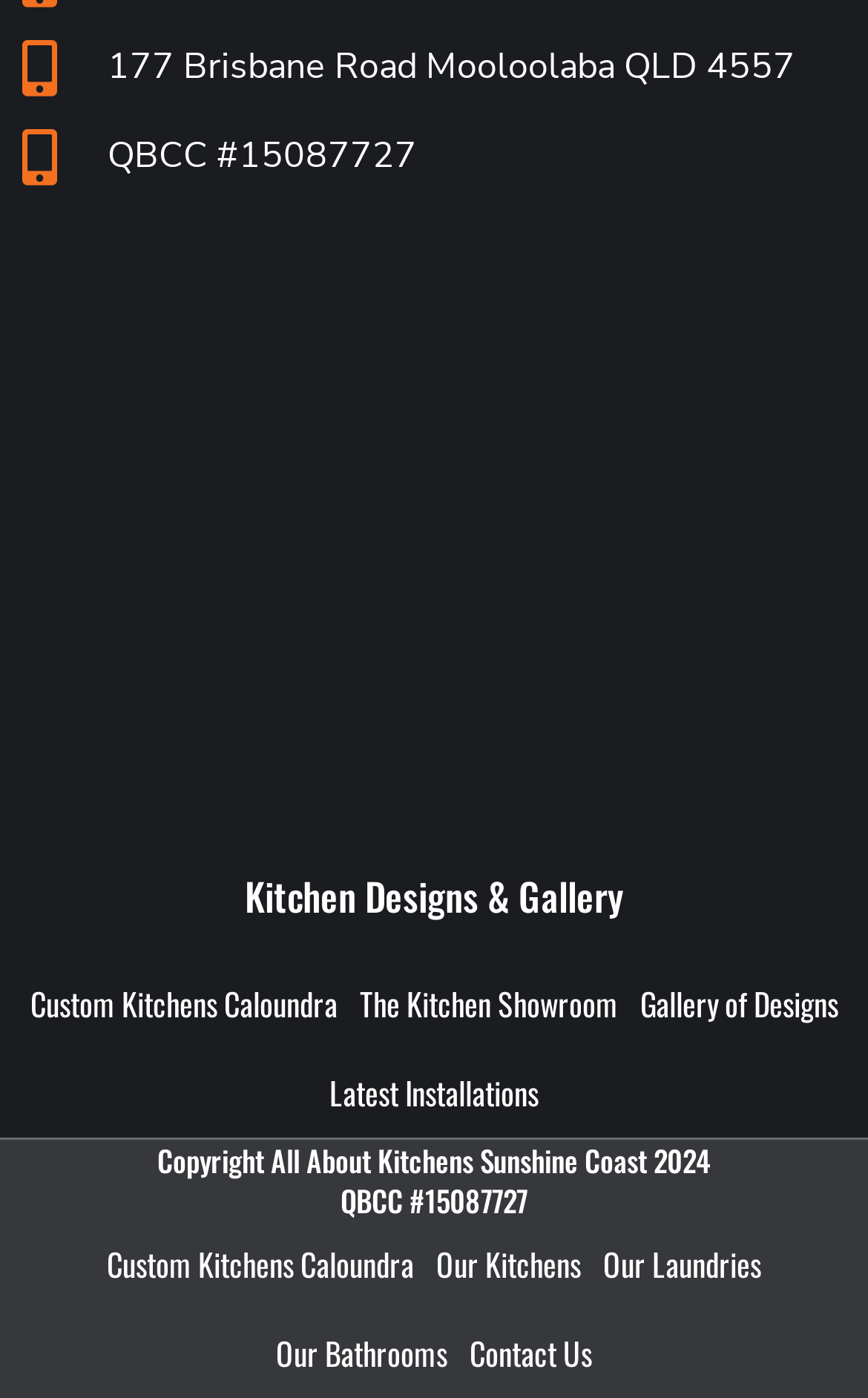What is the QBCC number of the kitchen designer?
Identify the answer in the screenshot and reply with a single word or phrase.

15087727